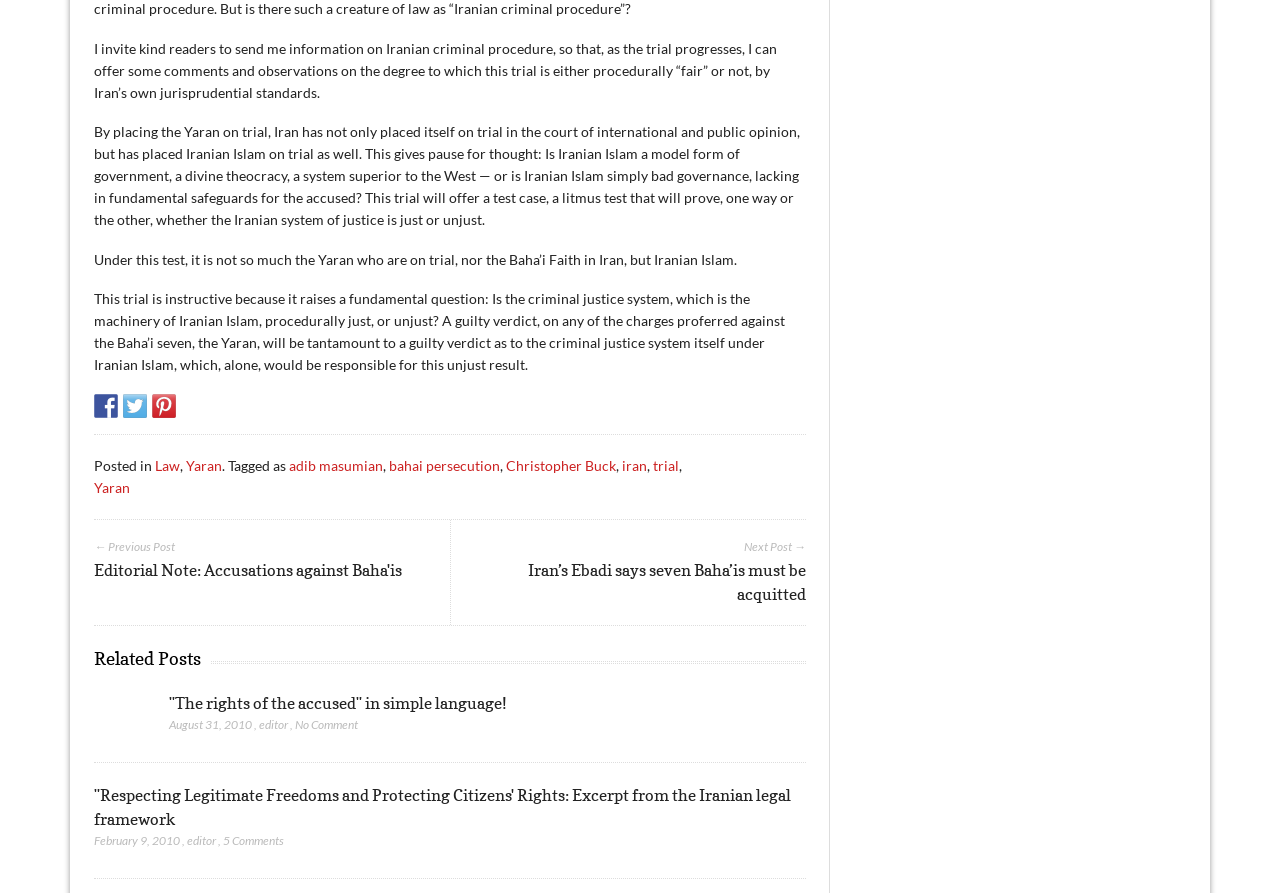Please provide the bounding box coordinates for the element that needs to be clicked to perform the instruction: "Click on the link to the post 'The rights of the accused' in simple language!". The coordinates must consist of four float numbers between 0 and 1, formatted as [left, top, right, bottom].

[0.074, 0.774, 0.117, 0.799]